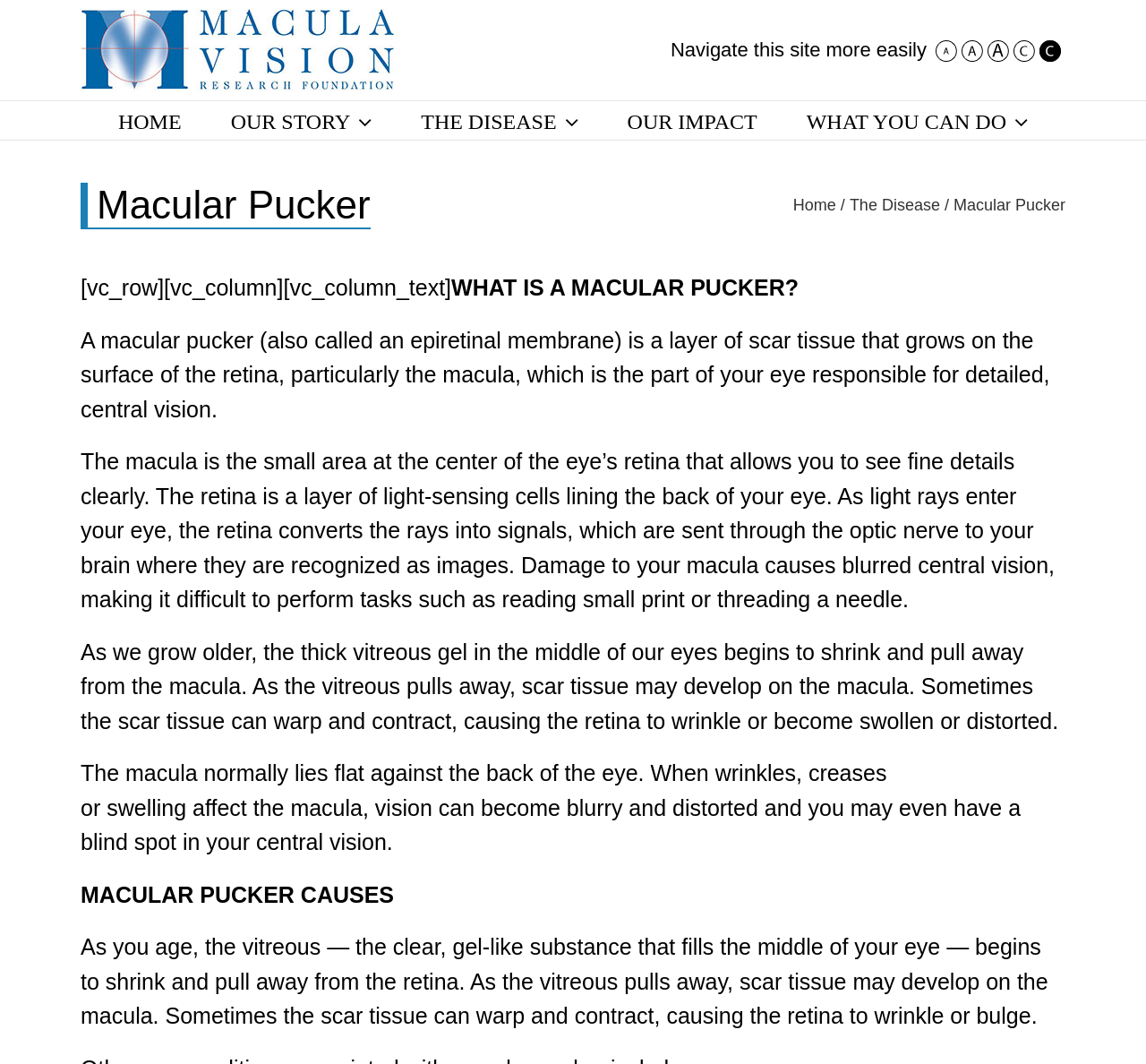Using the given element description, provide the bounding box coordinates (top-left x, top-left y, bottom-right x, bottom-right y) for the corresponding UI element in the screenshot: WHAT YOU CAN DO

[0.704, 0.095, 0.897, 0.131]